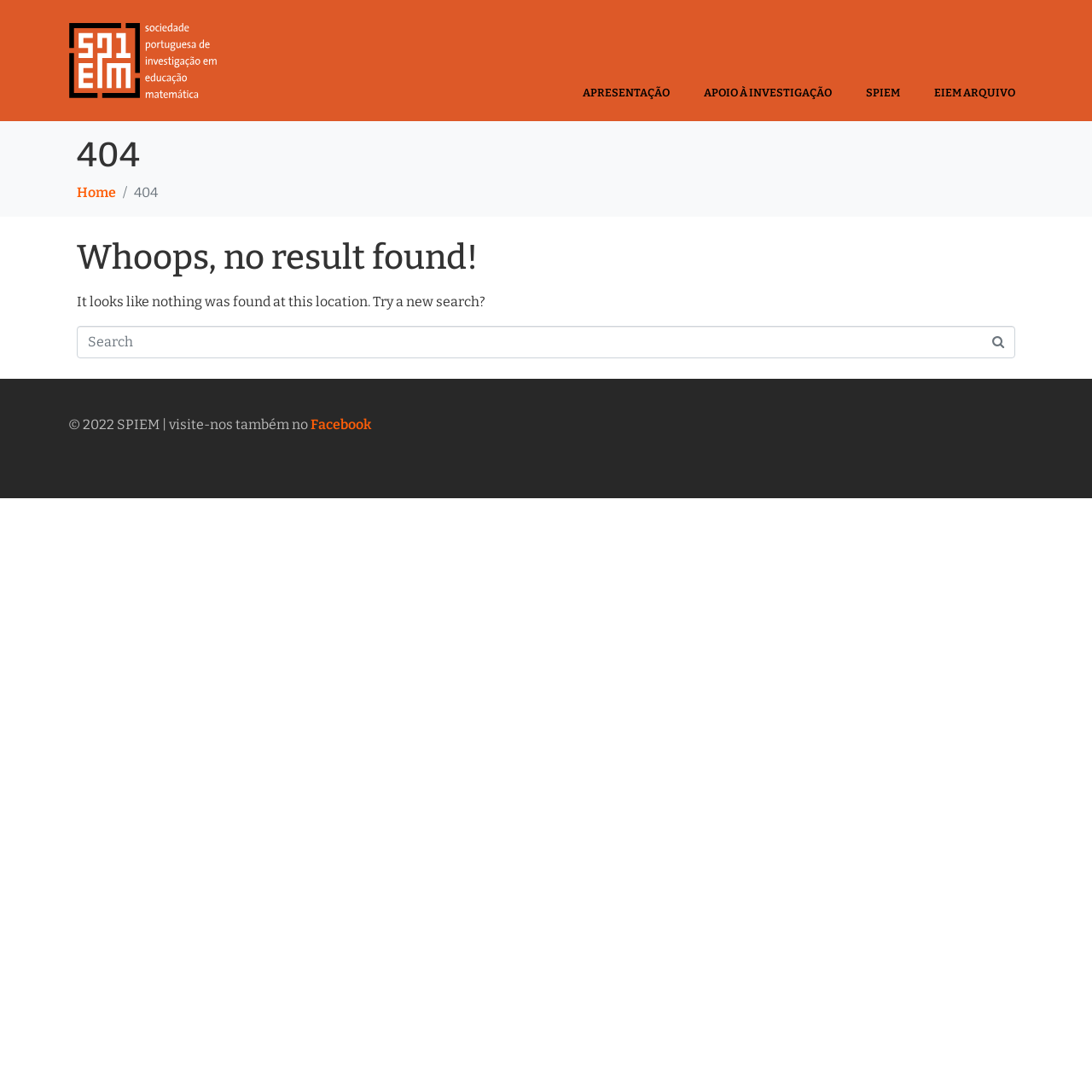Generate a thorough explanation of the webpage's elements.

This webpage appears to be an error page, specifically a 404 page not found error. At the top, there are five links aligned horizontally, labeled "APRESENTAÇÃO", "APOIO À INVESTIGAÇÃO", "SPIEM", "EIEM ARQUIVO", and an empty link. 

Below these links, there is a main section with a large heading "404" centered at the top. Underneath, there is a link to "Home" on the left side. 

The main content area is divided into two sections. The first section has a heading "Whoops, no result found!" and a paragraph of text stating "It looks like nothing was found at this location. Try a new search?". 

Below this text, there is a search bar with a search box and a button with a magnifying glass icon. The search bar spans almost the entire width of the page.

At the bottom of the page, there is a footer section with a copyright notice "© 2022 SPIEM" and a link to "Facebook" on the right side, along with an invitation to visit their Facebook page.